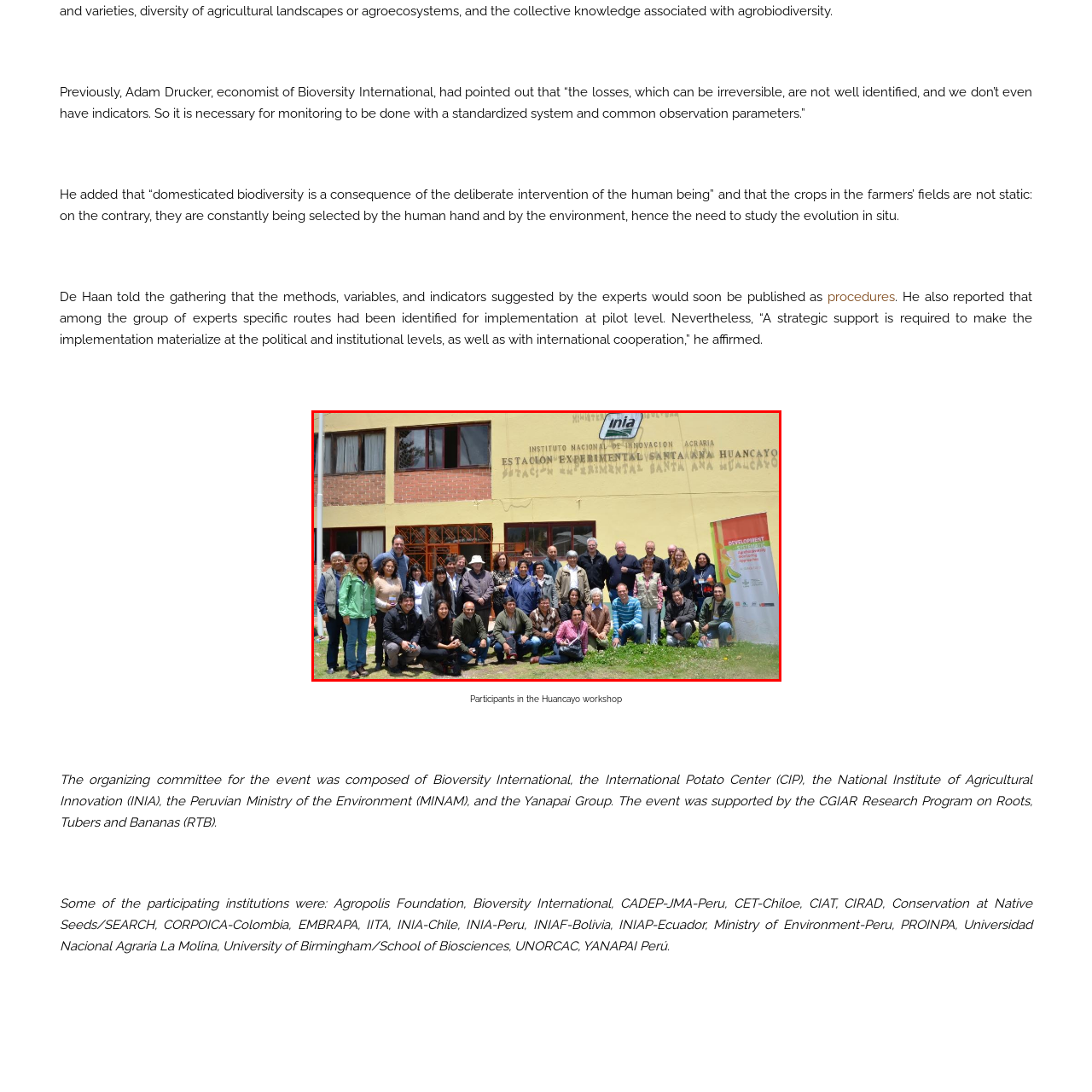View the image within the red box and answer the following question with a concise word or phrase:
What is the purpose of the gathering?

Agricultural biodiversity and innovation